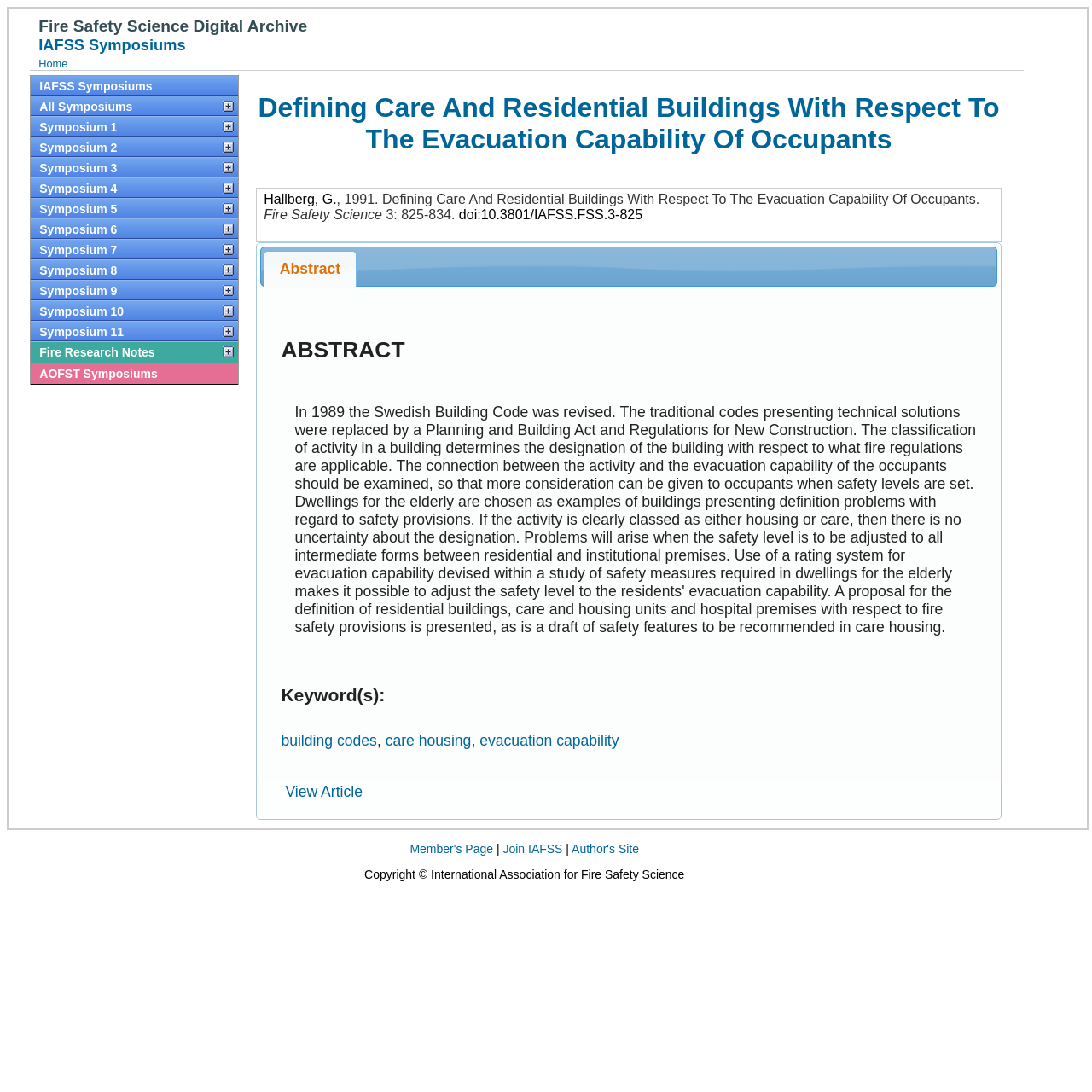Show me the bounding box coordinates of the clickable region to achieve the task as per the instruction: "Switch to English language".

None